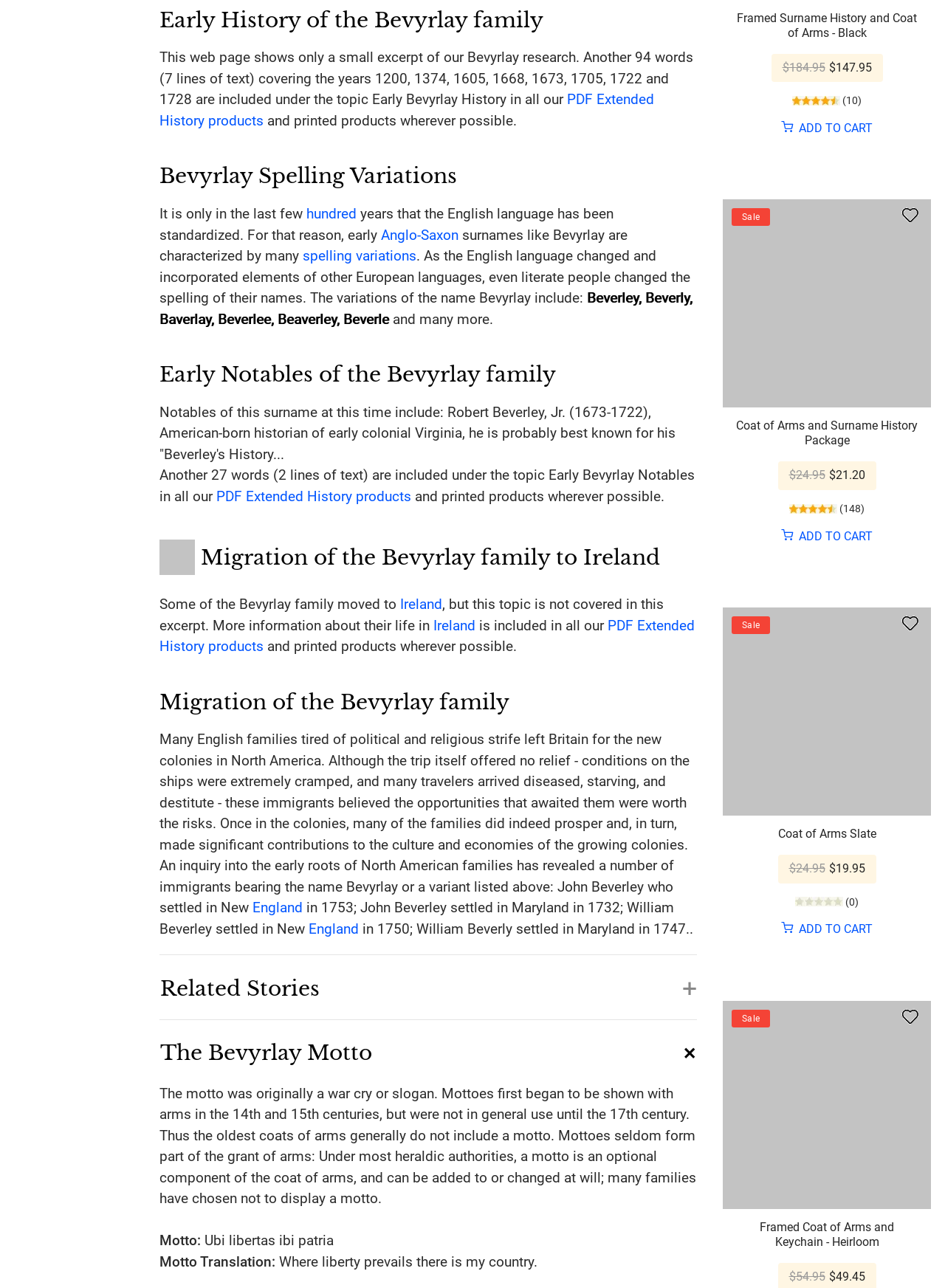Where did some of the Bevyrlay family members migrate to?
Examine the image closely and answer the question with as much detail as possible.

According to the webpage, some of the Bevyrlay family members migrated to Ireland and North America, specifically to New England and Maryland.